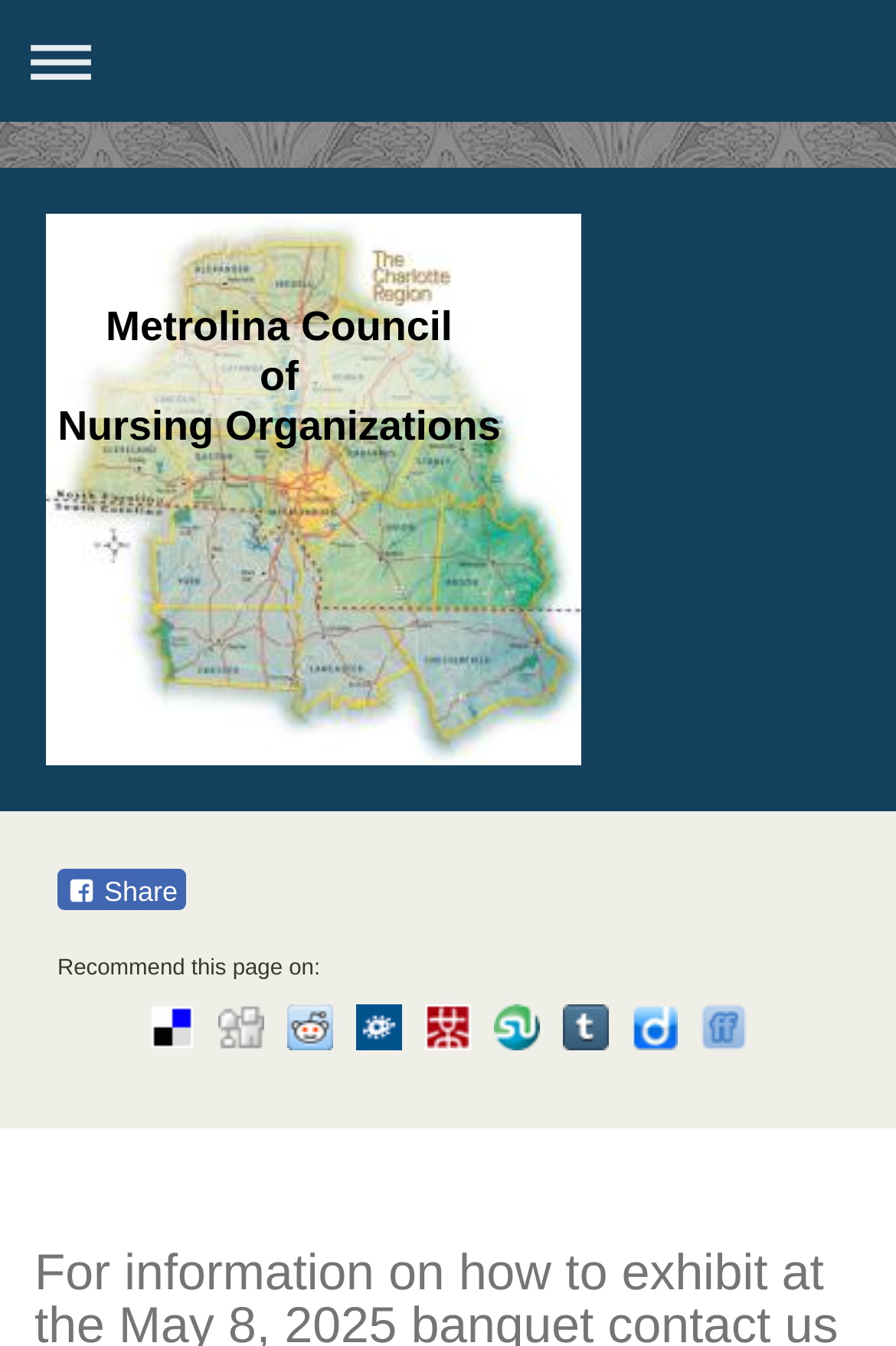What is the name of the council?
Using the image as a reference, give an elaborate response to the question.

By looking at the top-left section of the webpage, I can see the text 'Metrolina Council of Nursing Organizations' which seems to be the title or name of the council.